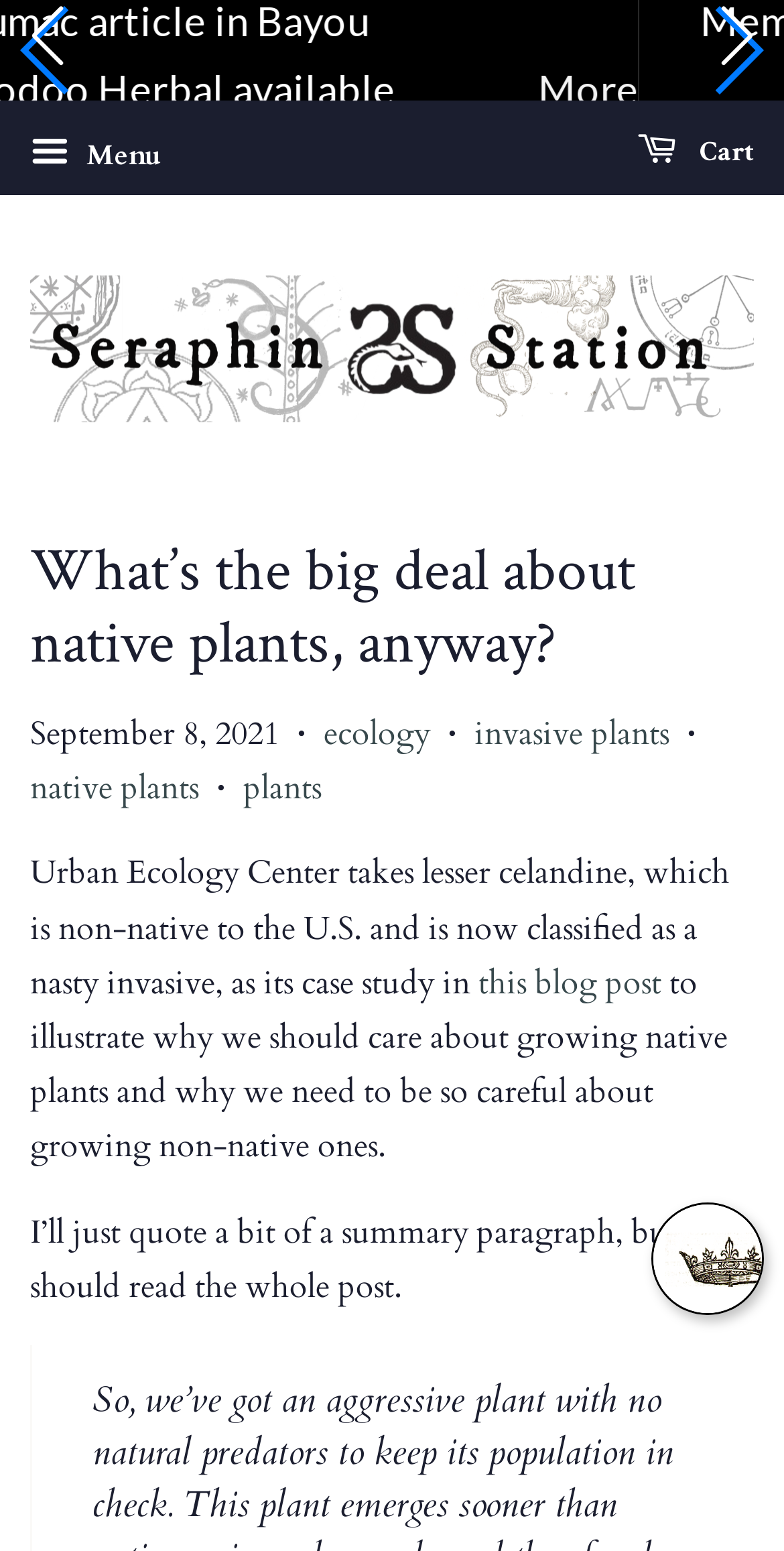Determine the bounding box coordinates for the area that needs to be clicked to fulfill this task: "Click the 'Menu' button". The coordinates must be given as four float numbers between 0 and 1, i.e., [left, top, right, bottom].

[0.038, 0.08, 0.205, 0.124]